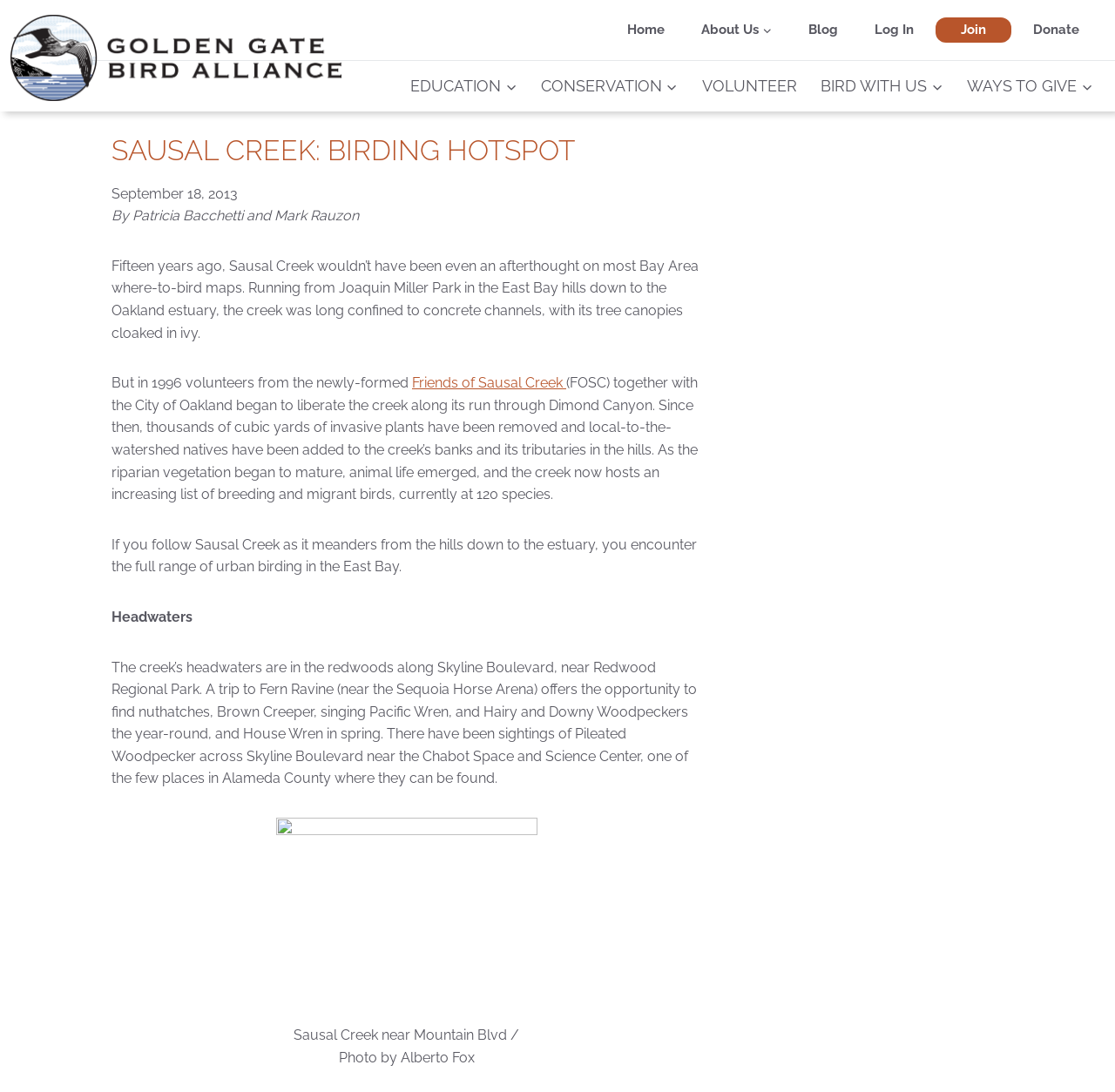What is the name of the organization that helped liberate Sausal Creek?
Based on the content of the image, thoroughly explain and answer the question.

I found the answer by reading the article, which mentions that 'volunteers from the newly-formed Friends of Sausal Creek (FOSC) together with the City of Oakland began to liberate the creek along its run through Dimond Canyon'.